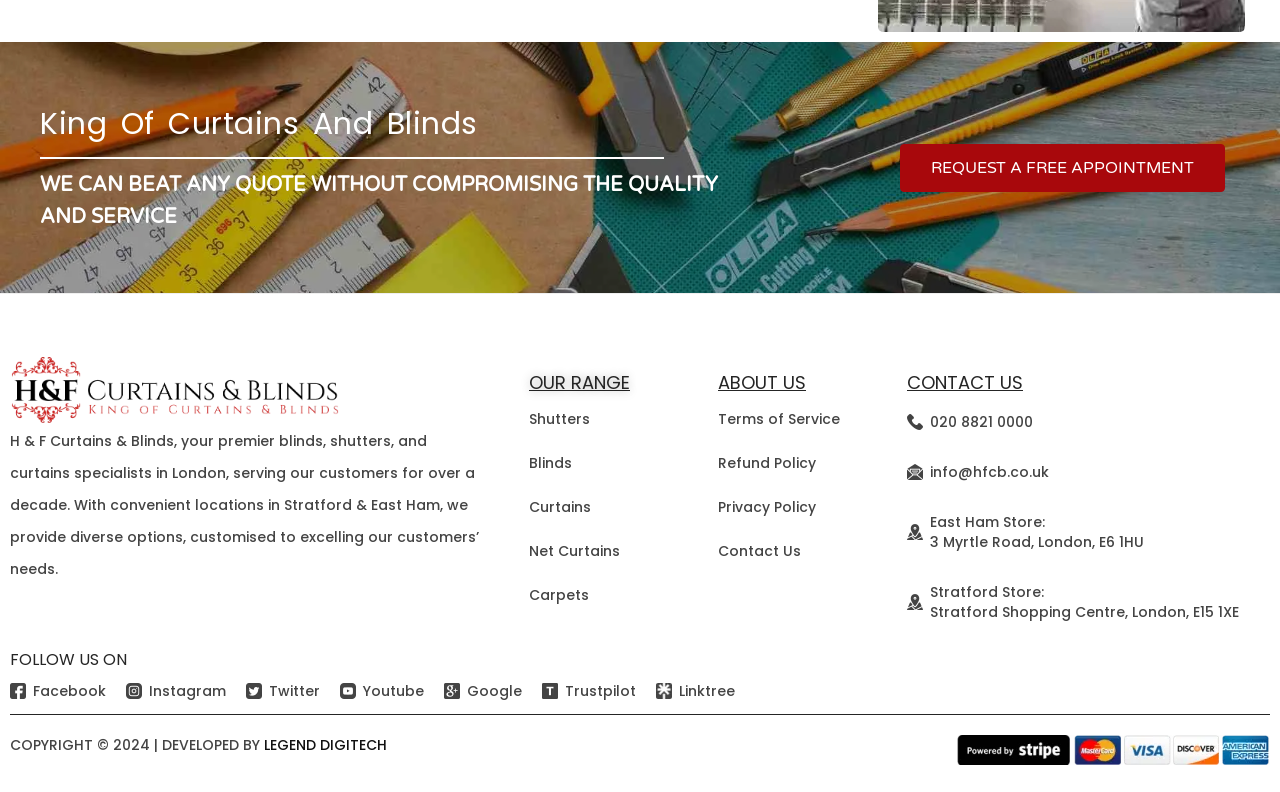Please provide a detailed answer to the question below based on the screenshot: 
What types of products are offered by the company?

The links under the 'OUR RANGE' heading list the different types of products offered by the company, including Shutters, Blinds, Curtains, Net Curtains, and Carpets.